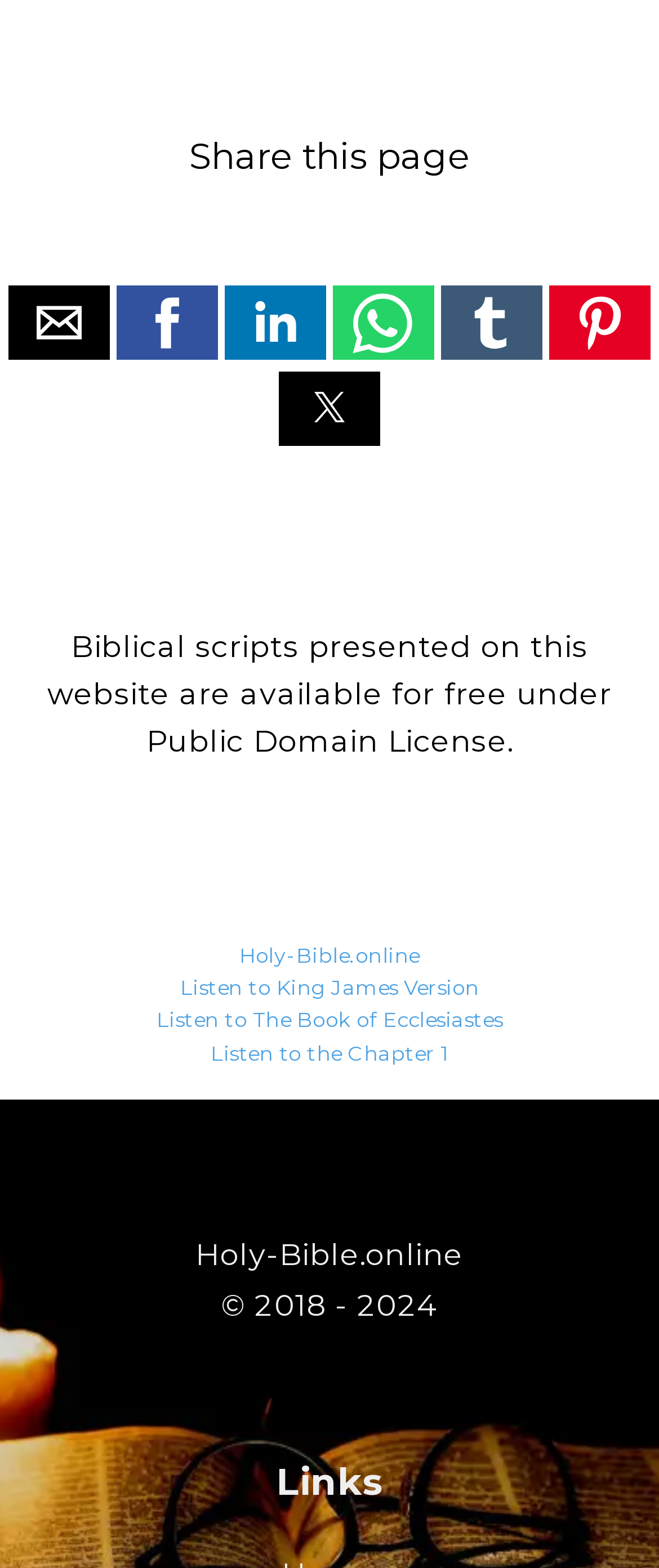Give a short answer to this question using one word or a phrase:
How many links are available under the 'Links' heading?

4